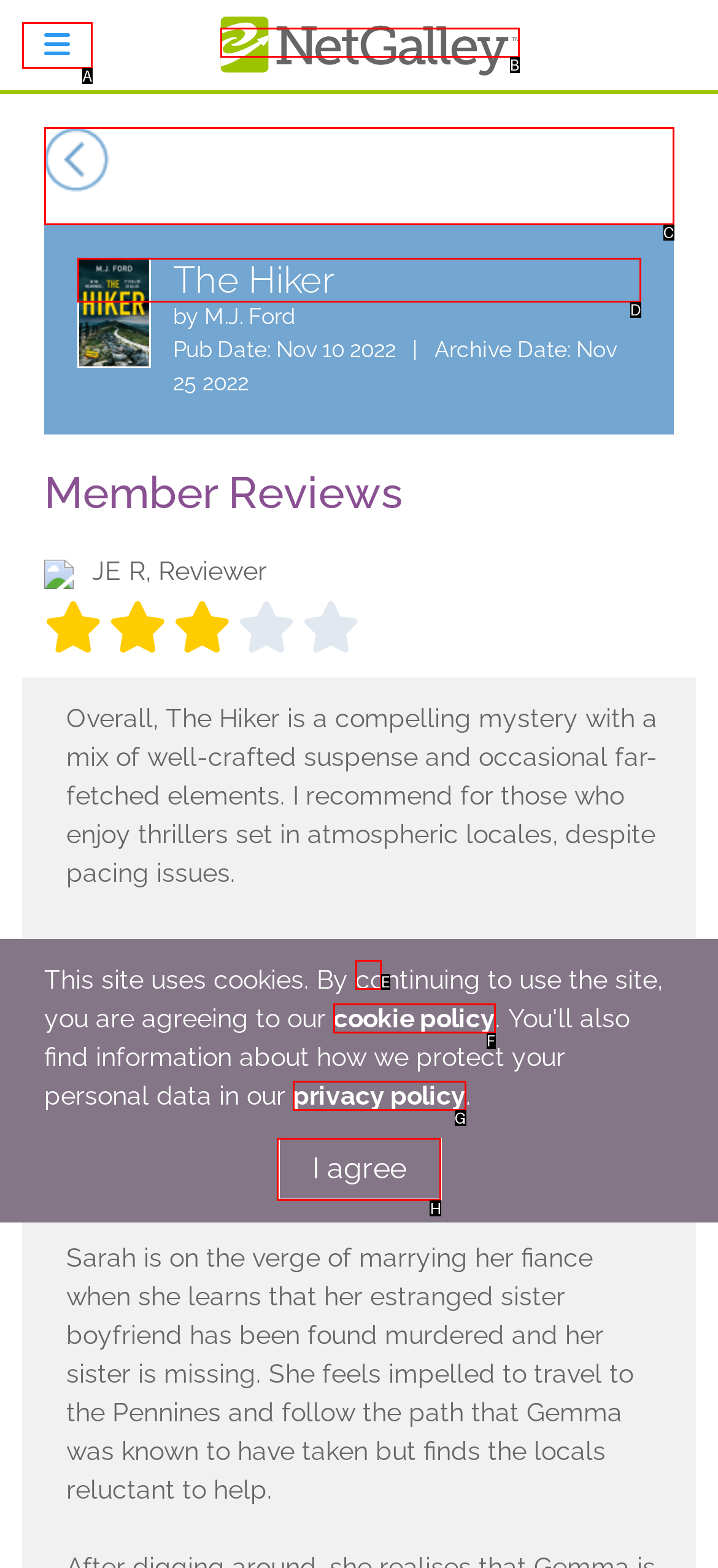Determine the HTML element that best aligns with the description: parent_node: The Hiker
Answer with the appropriate letter from the listed options.

C